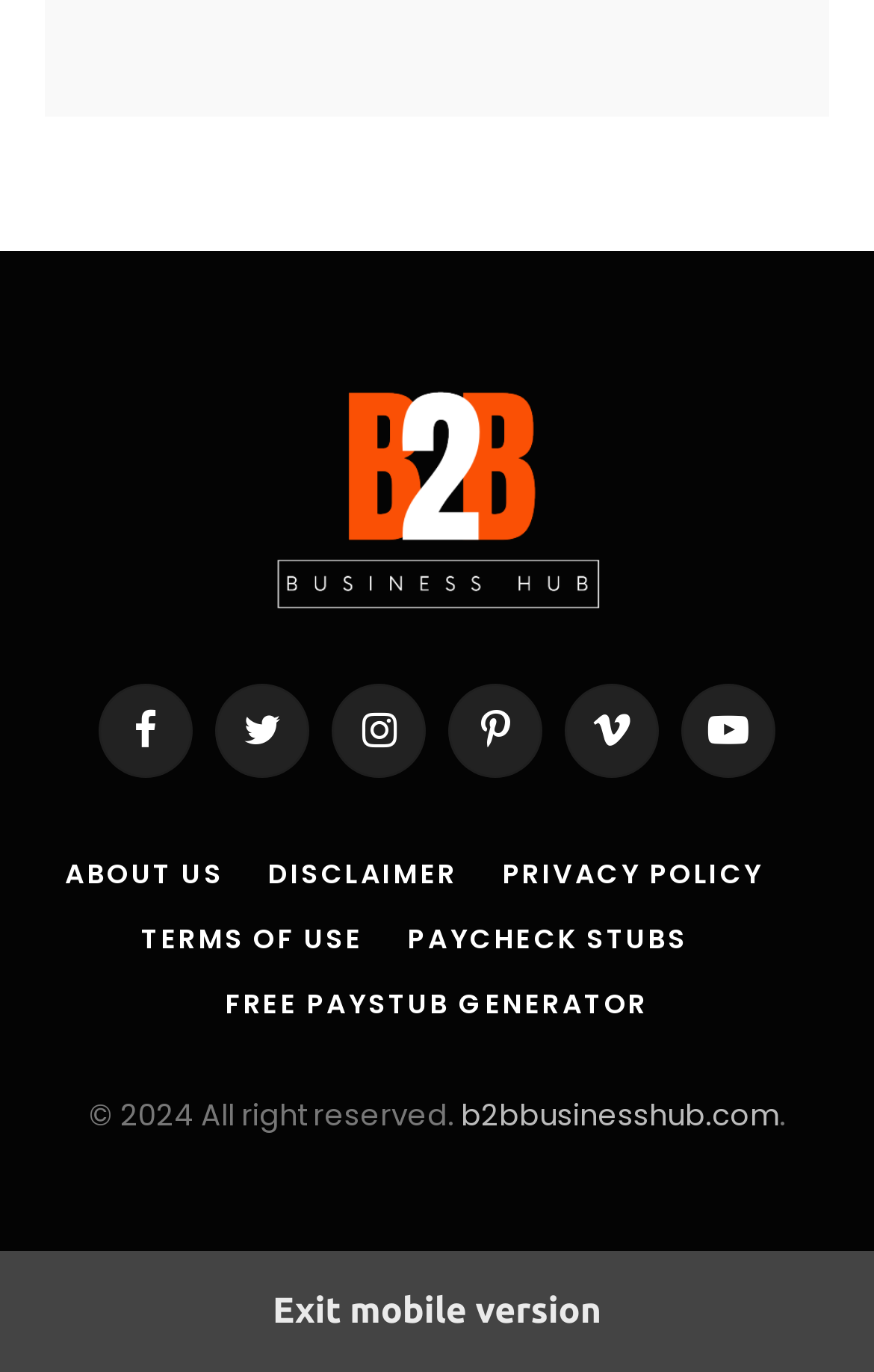Please provide the bounding box coordinates for the element that needs to be clicked to perform the following instruction: "View Facebook page". The coordinates should be given as four float numbers between 0 and 1, i.e., [left, top, right, bottom].

[0.113, 0.499, 0.221, 0.567]